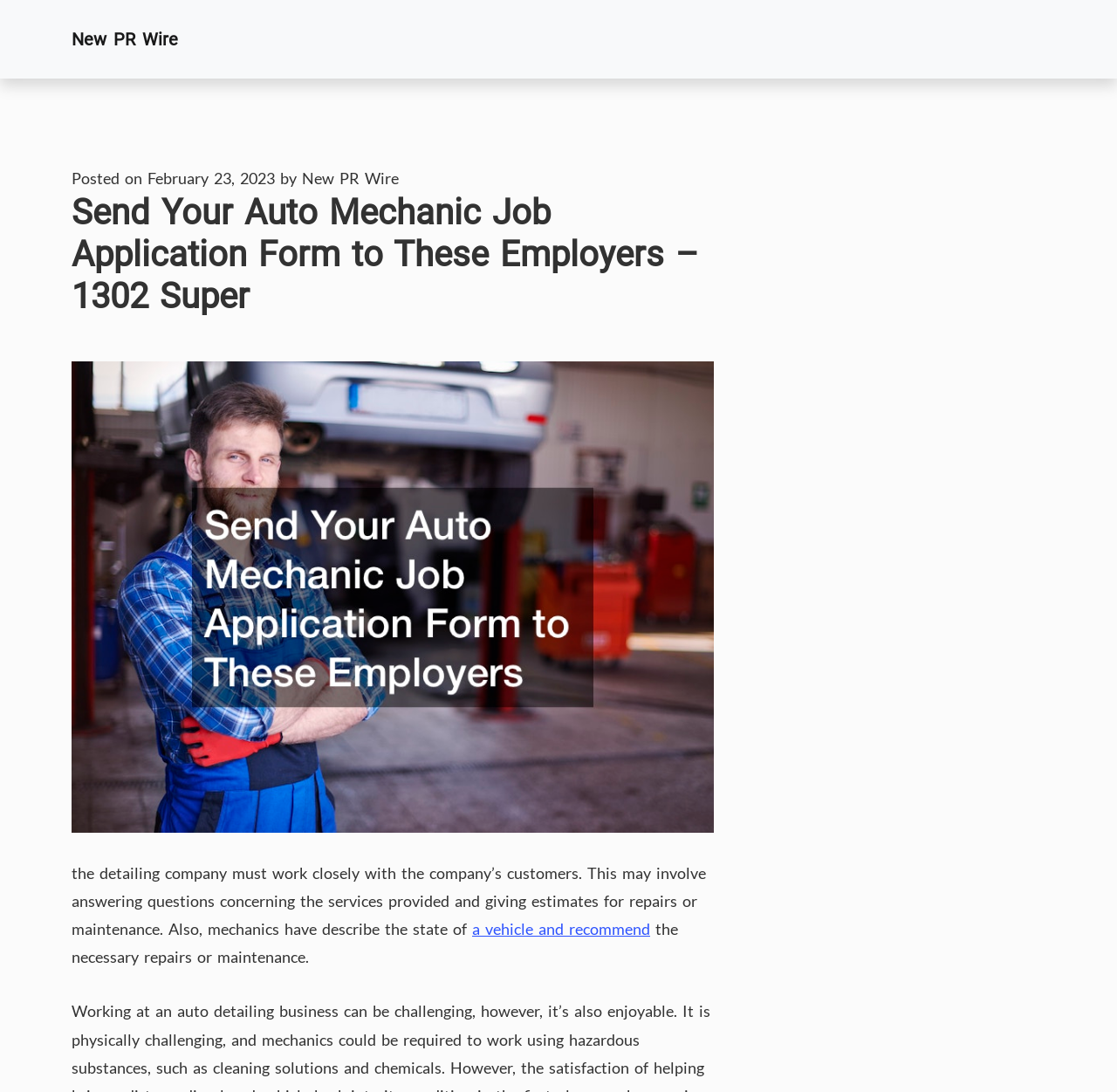Bounding box coordinates should be provided in the format (top-left x, top-left y, bottom-right x, bottom-right y) with all values between 0 and 1. Identify the bounding box for this UI element: Blog

None